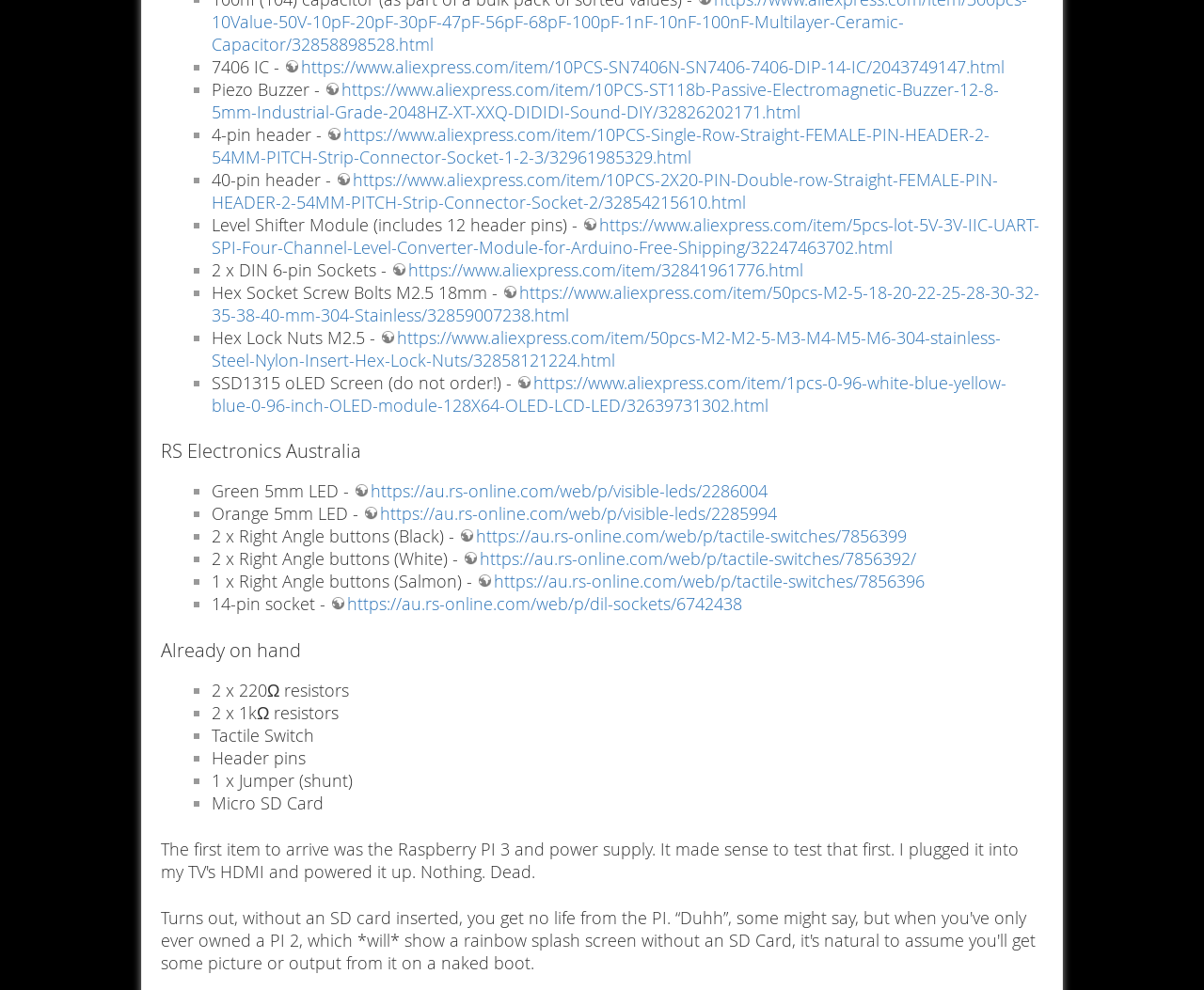What type of socket is mentioned?
Using the details from the image, give an elaborate explanation to answer the question.

A 14-pin socket is mentioned, as indicated by the list item that mentions '14-pin socket -'. This can be determined by looking at the list items under the 'RS Electronics Australia' heading.